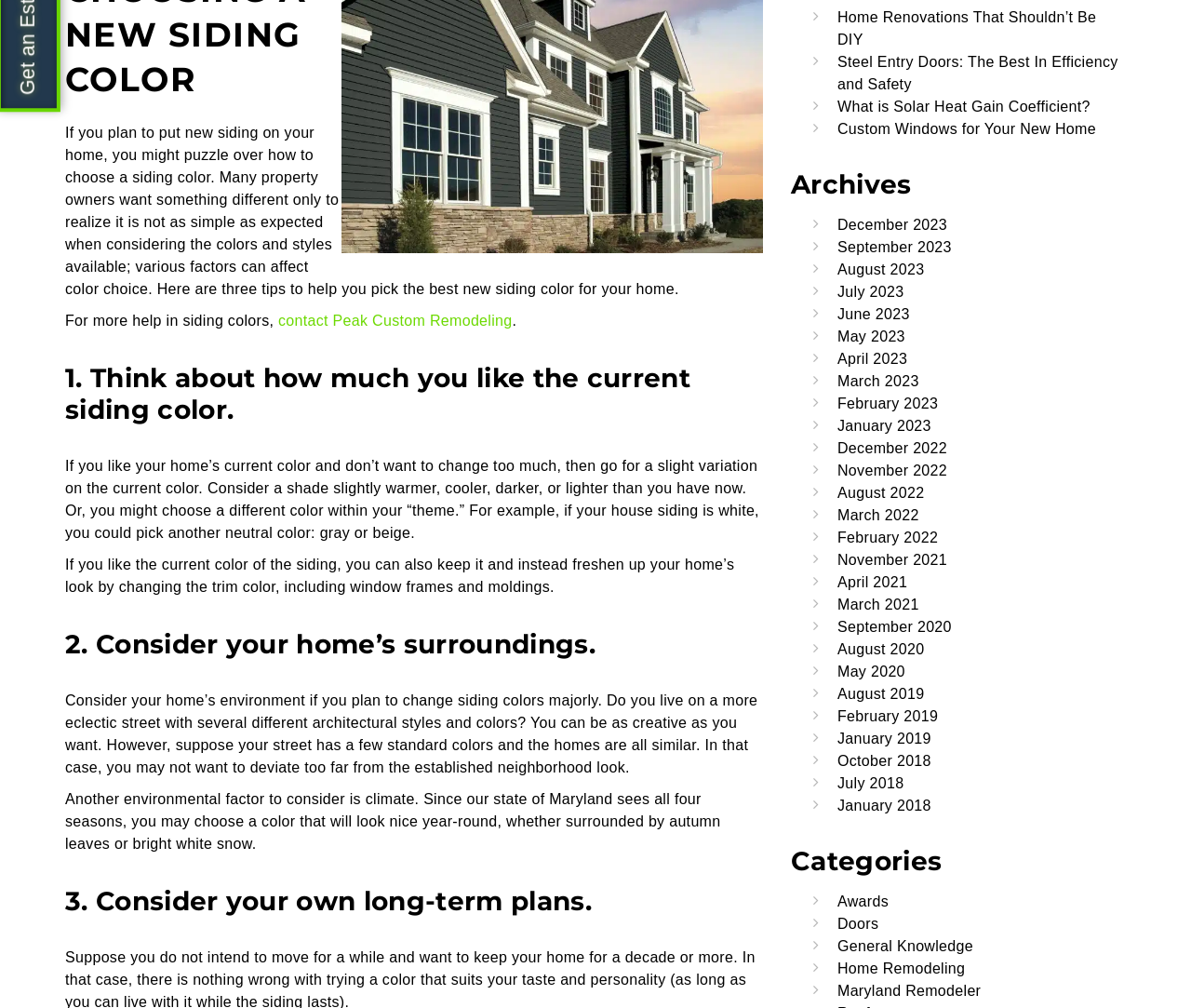Using the provided element description: "Awards", determine the bounding box coordinates of the corresponding UI element in the screenshot.

[0.703, 0.886, 0.746, 0.902]